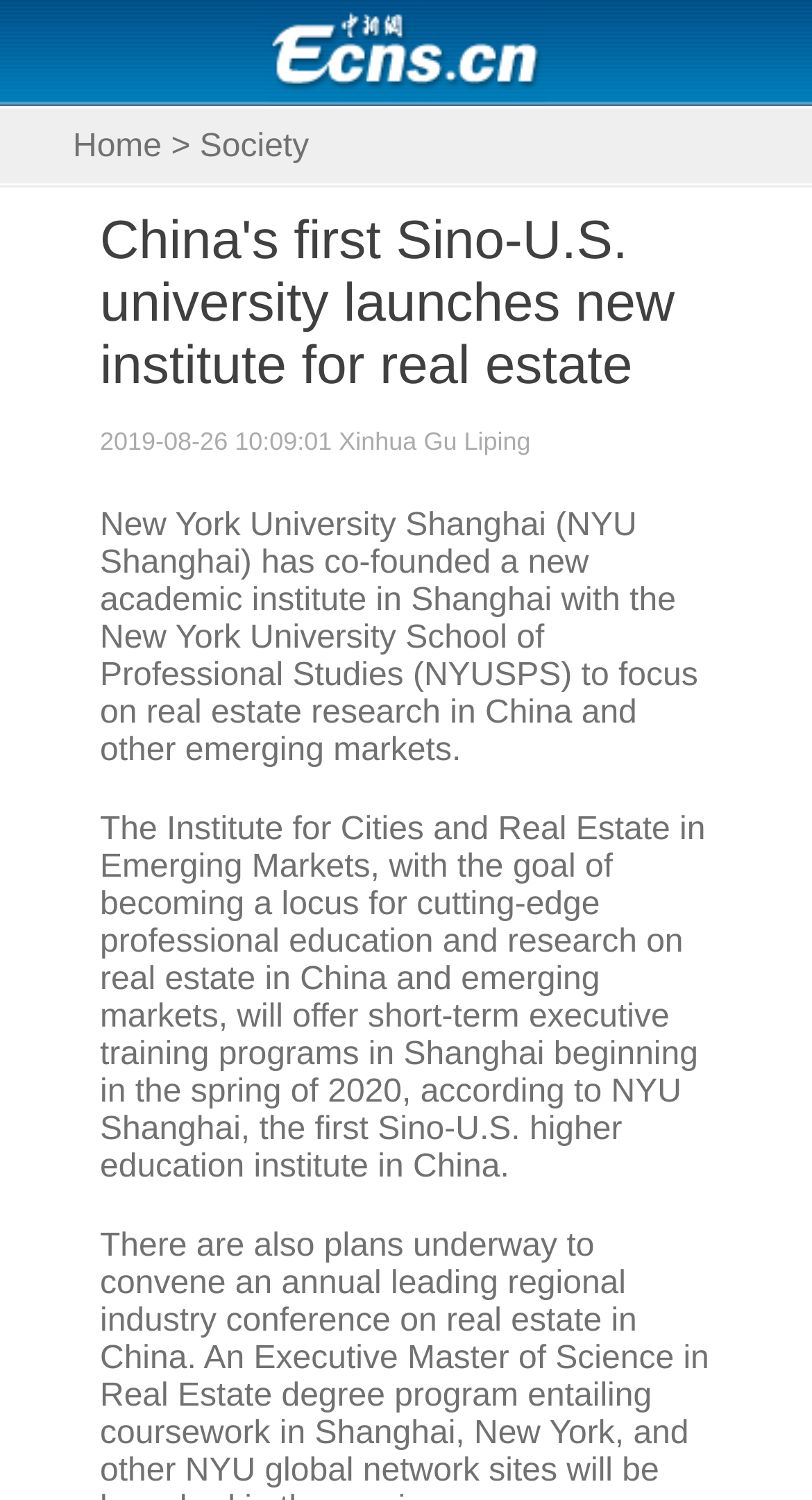Find and generate the main title of the webpage.

China's first Sino-U.S. university launches new institute for real estate